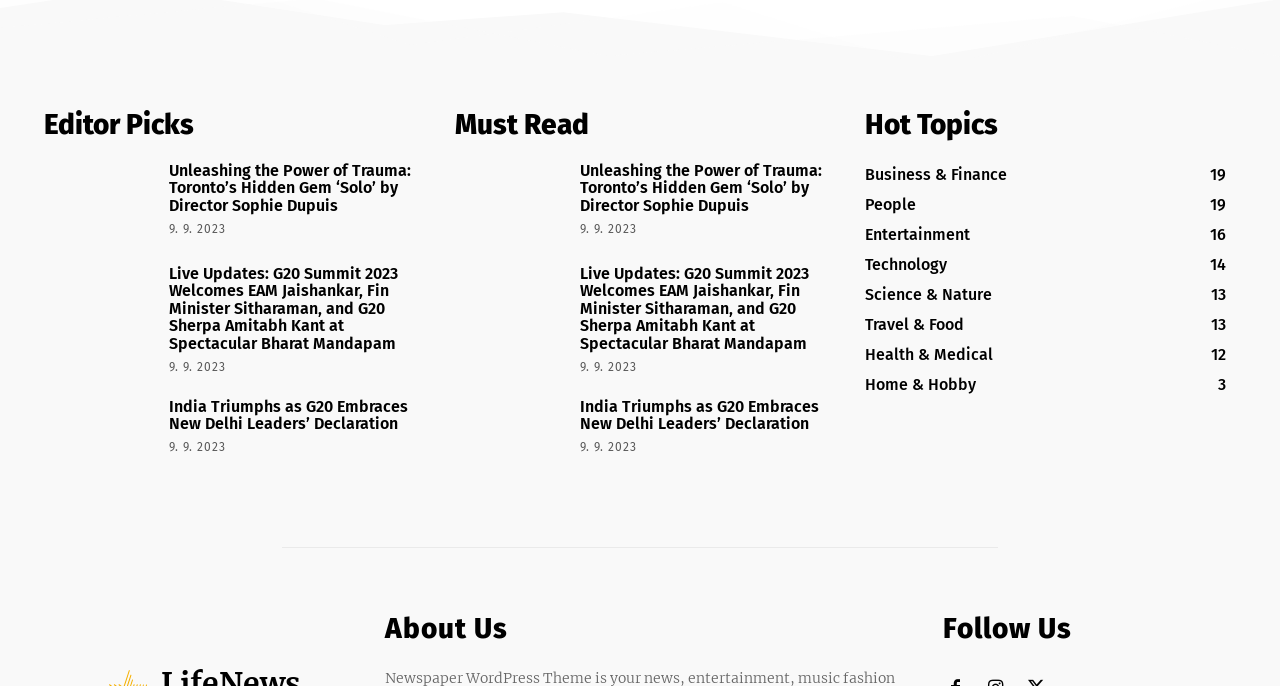Locate the bounding box coordinates for the element described below: "Entertainment16". The coordinates must be four float values between 0 and 1, formatted as [left, top, right, bottom].

[0.676, 0.353, 0.758, 0.381]